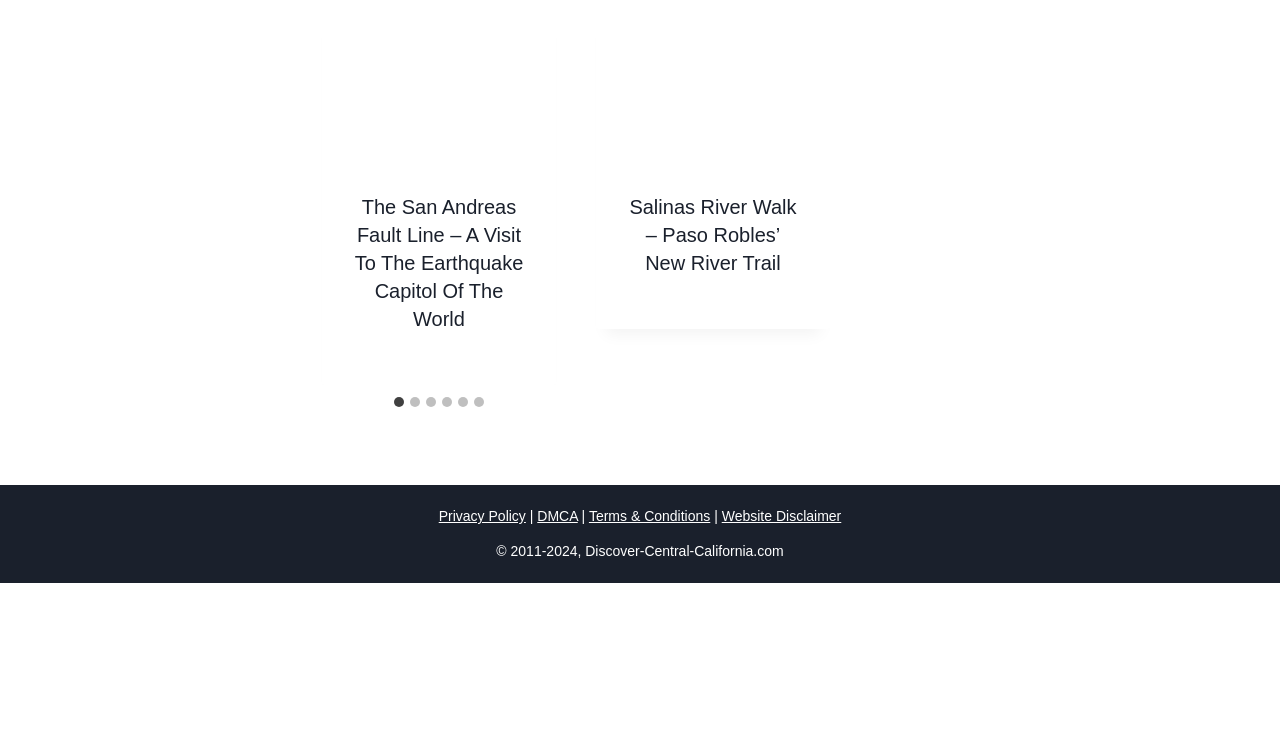Specify the bounding box coordinates of the area that needs to be clicked to achieve the following instruction: "View the Salinas River Walk article".

[0.466, 0.007, 0.648, 0.219]